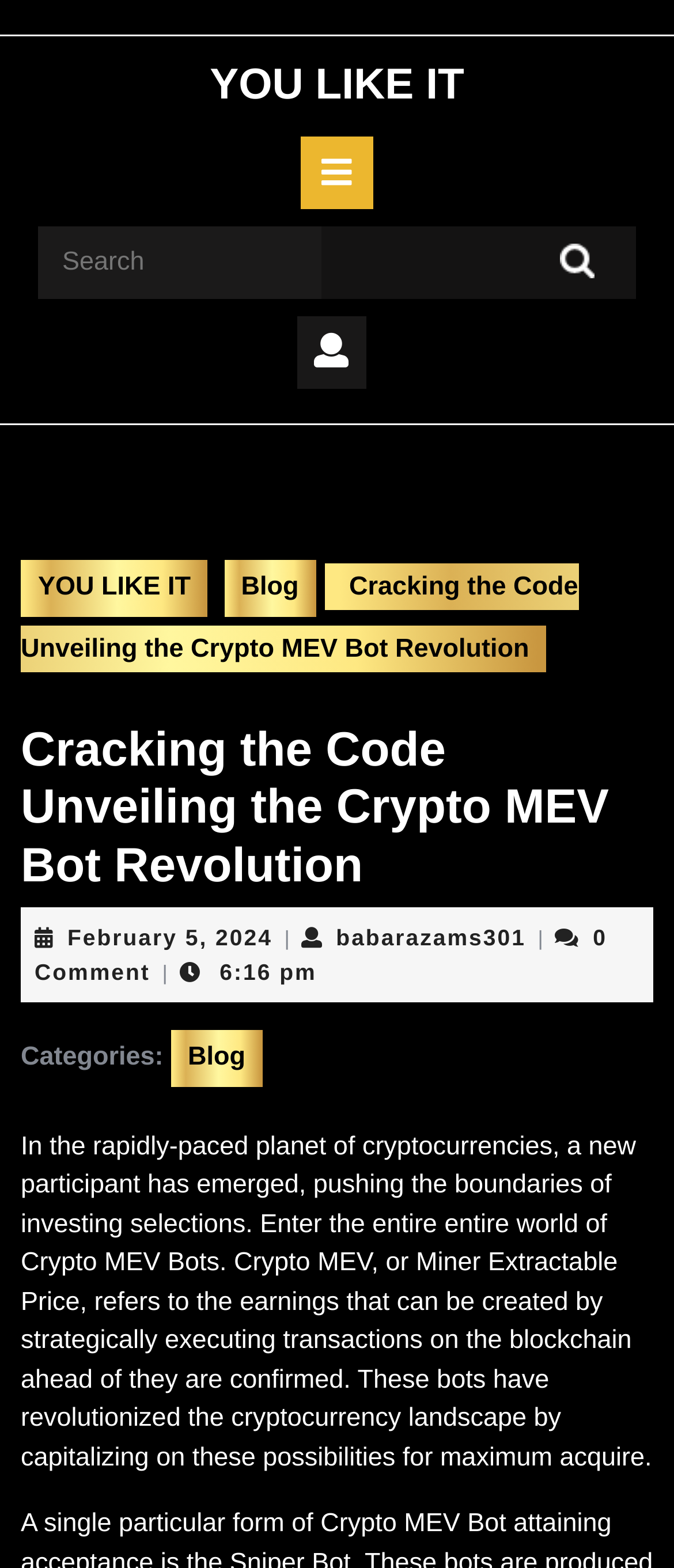Find the bounding box coordinates for the area you need to click to carry out the instruction: "Share on Facebook". The coordinates should be four float numbers between 0 and 1, indicated as [left, top, right, bottom].

None